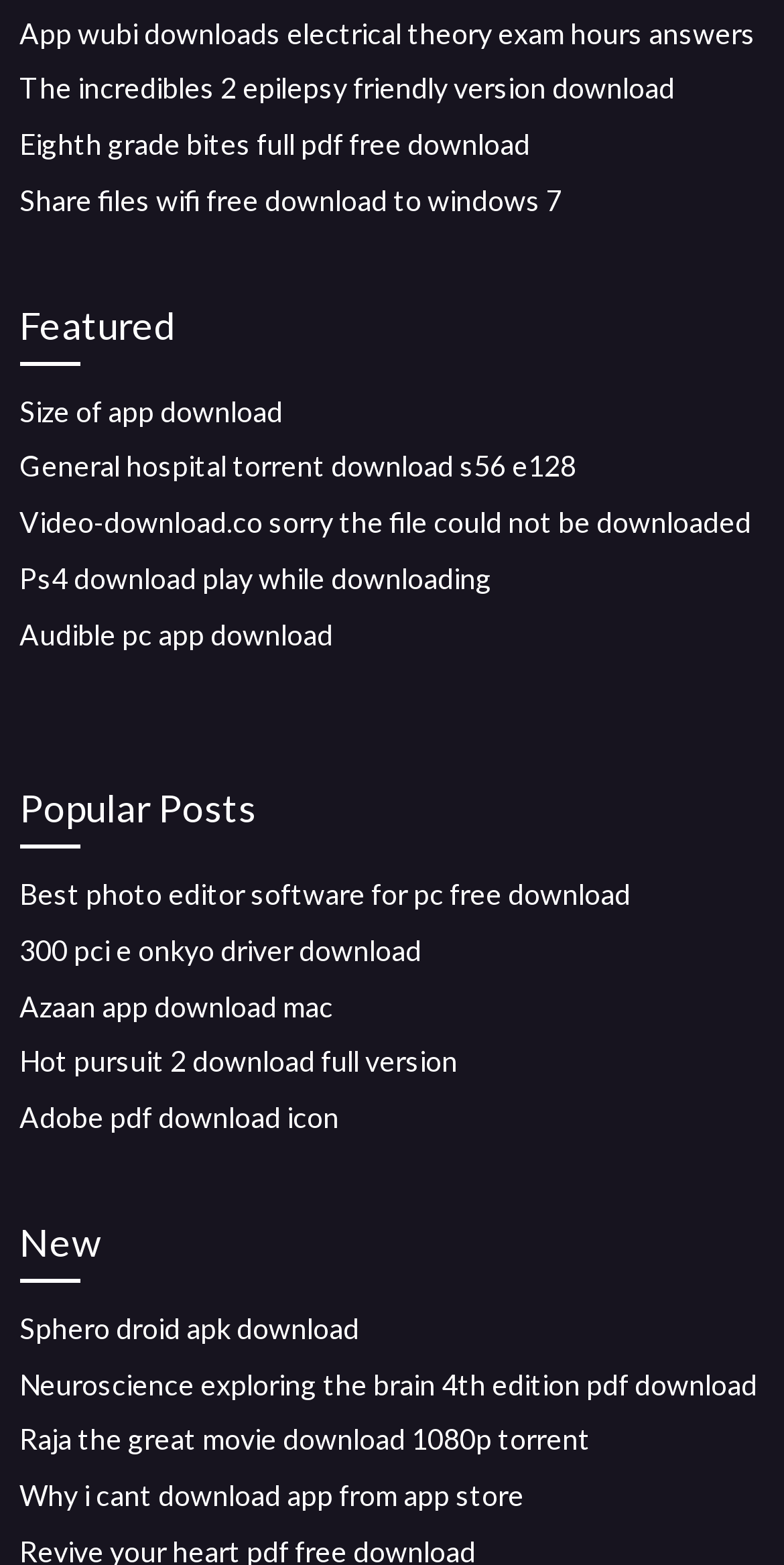Please provide a comprehensive answer to the question based on the screenshot: How many links are there in total?

I counted the number of links on the webpage, including those under the 'Featured', 'Popular Posts', and 'New' headings. There are 20 links in total.